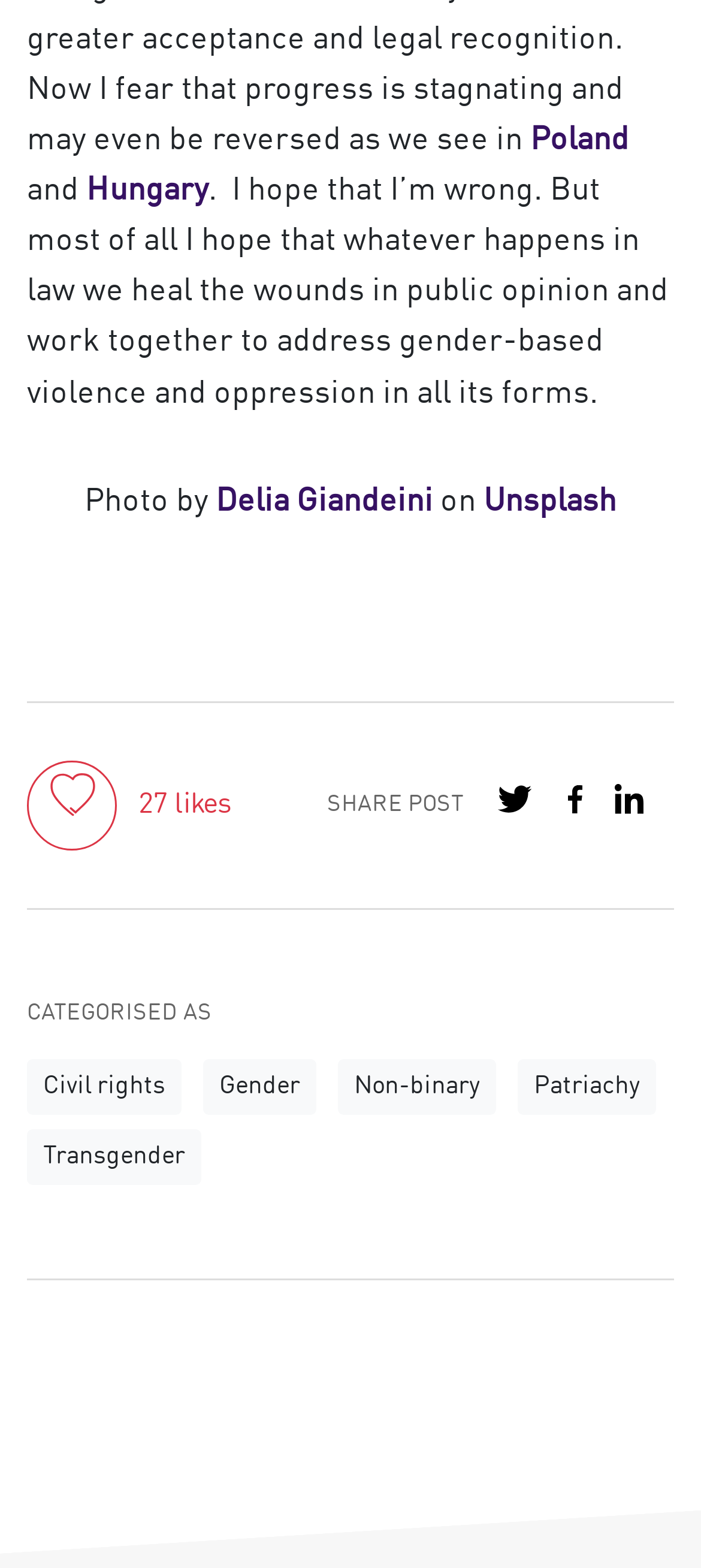What is the category of the post?
Please provide a comprehensive answer to the question based on the webpage screenshot.

The category of the post is mentioned in the link elements. One of the link elements has the text 'Civil rights', which is categorized along with other topics like 'Gender', 'Non-binary', 'Patriachy', and 'Transgender'.